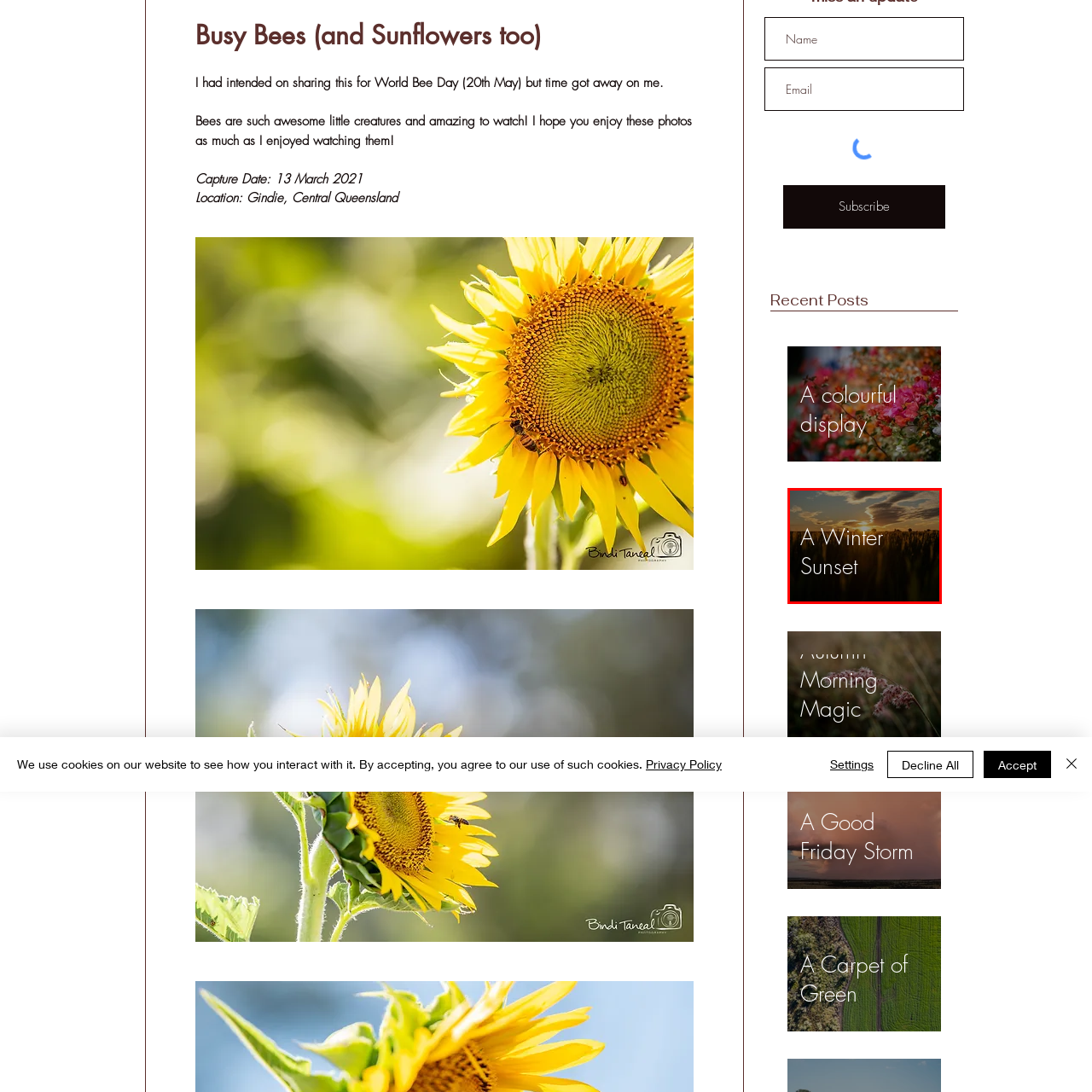Concentrate on the section within the teal border, What is the season depicted in the image? 
Provide a single word or phrase as your answer.

Winter